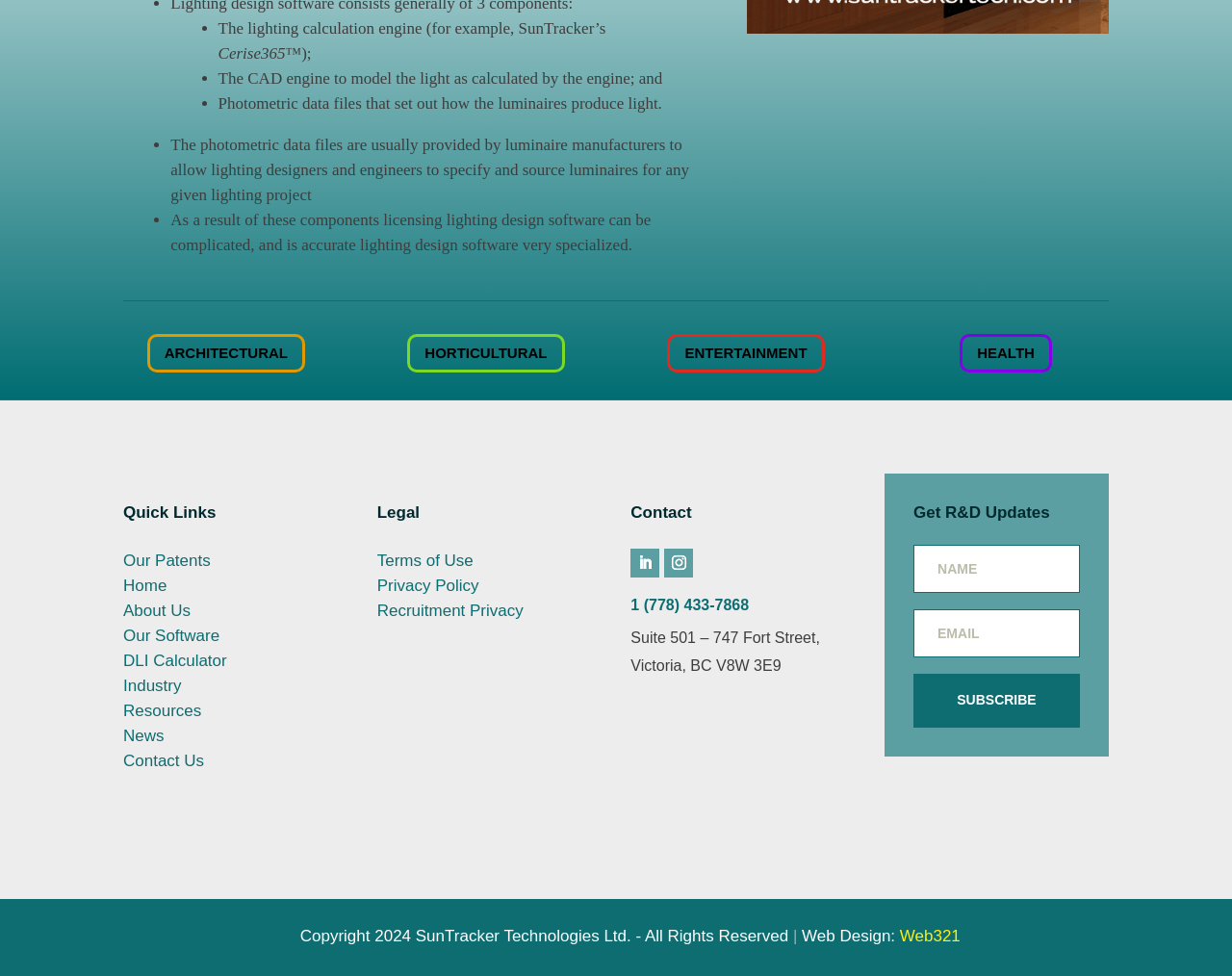Please identify the bounding box coordinates of the element's region that needs to be clicked to fulfill the following instruction: "Click on Web Design". The bounding box coordinates should consist of four float numbers between 0 and 1, i.e., [left, top, right, bottom].

[0.73, 0.95, 0.78, 0.969]